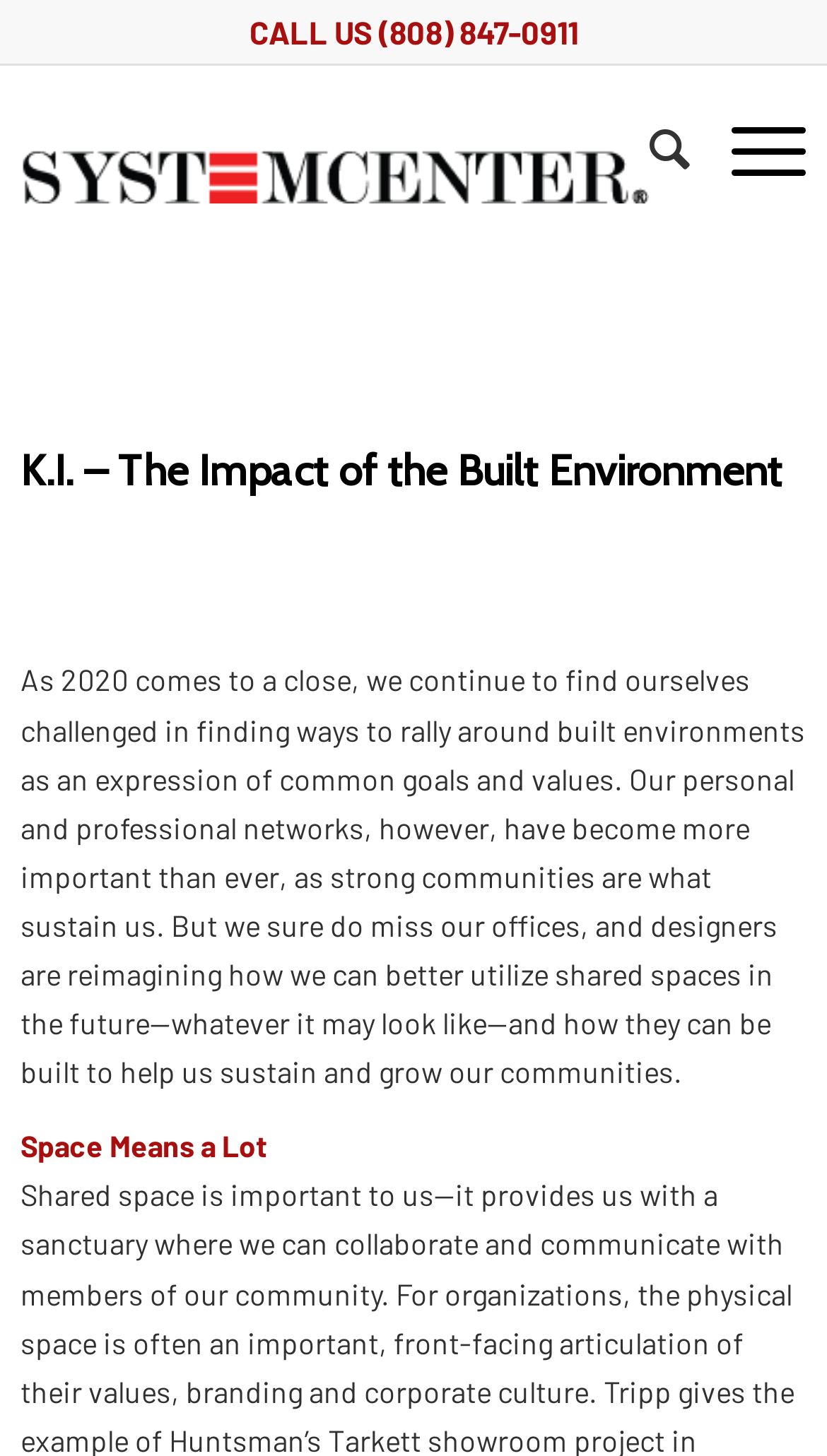What is the name of the system center?
Based on the visual content, answer with a single word or a brief phrase.

SYSTEMCENTER